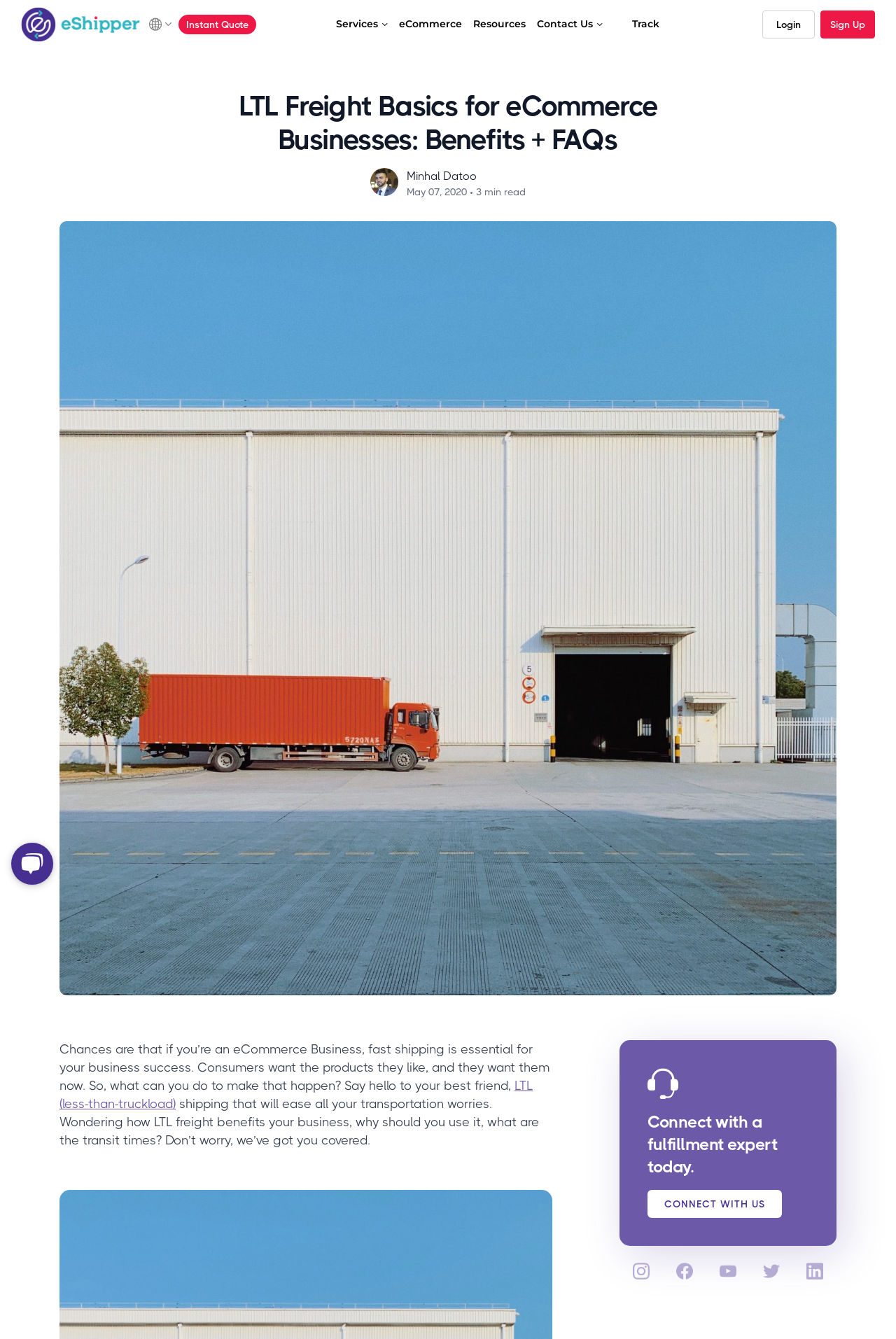Could you provide the bounding box coordinates for the portion of the screen to click to complete this instruction: "Play Demikids - Dark Version"?

None